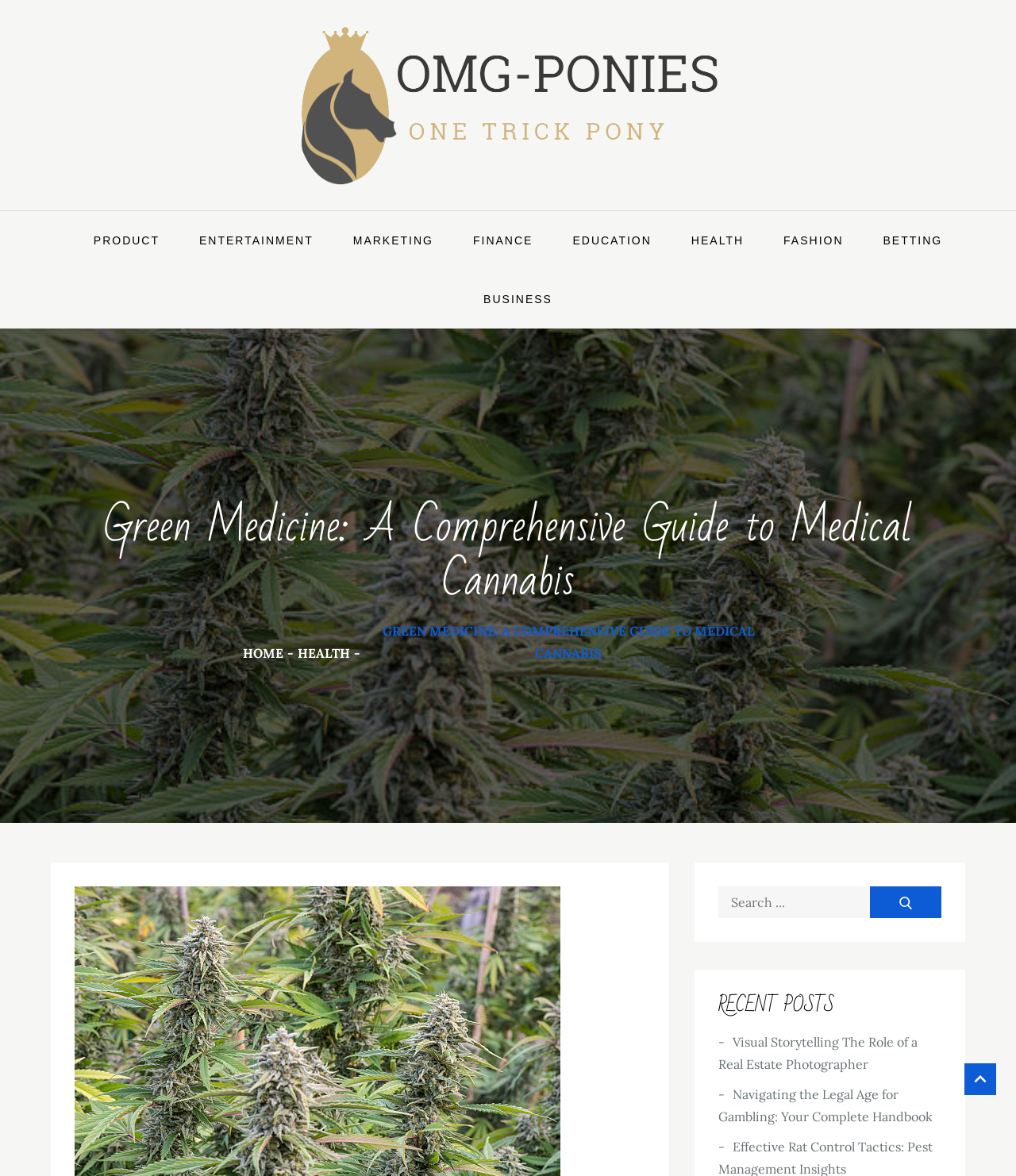Pinpoint the bounding box coordinates for the area that should be clicked to perform the following instruction: "Click on the Omg-Ponies logo".

[0.287, 0.02, 0.713, 0.159]